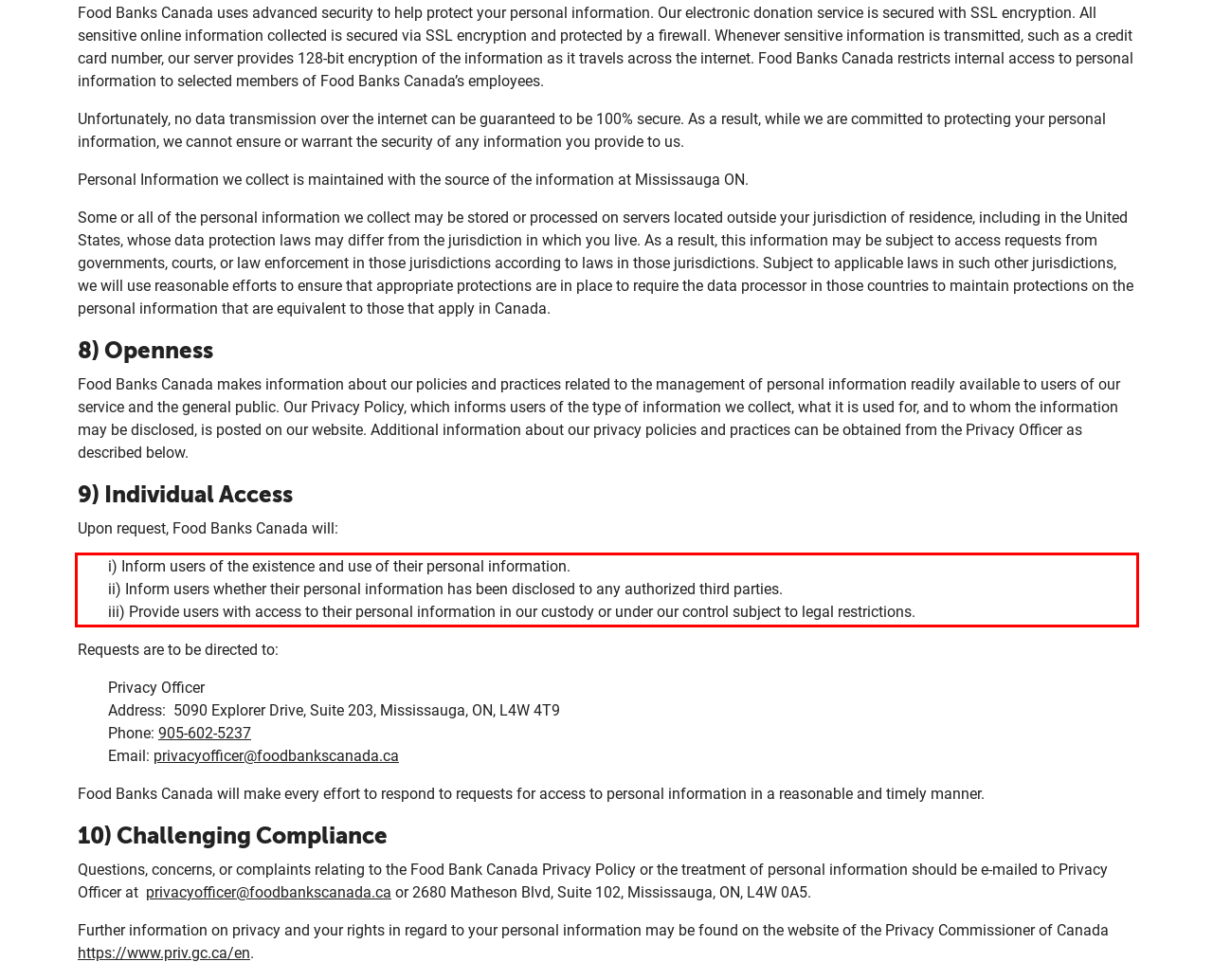Please perform OCR on the text content within the red bounding box that is highlighted in the provided webpage screenshot.

i) Inform users of the existence and use of their personal information. ii) Inform users whether their personal information has been disclosed to any authorized third parties. iii) Provide users with access to their personal information in our custody or under our control subject to legal restrictions.